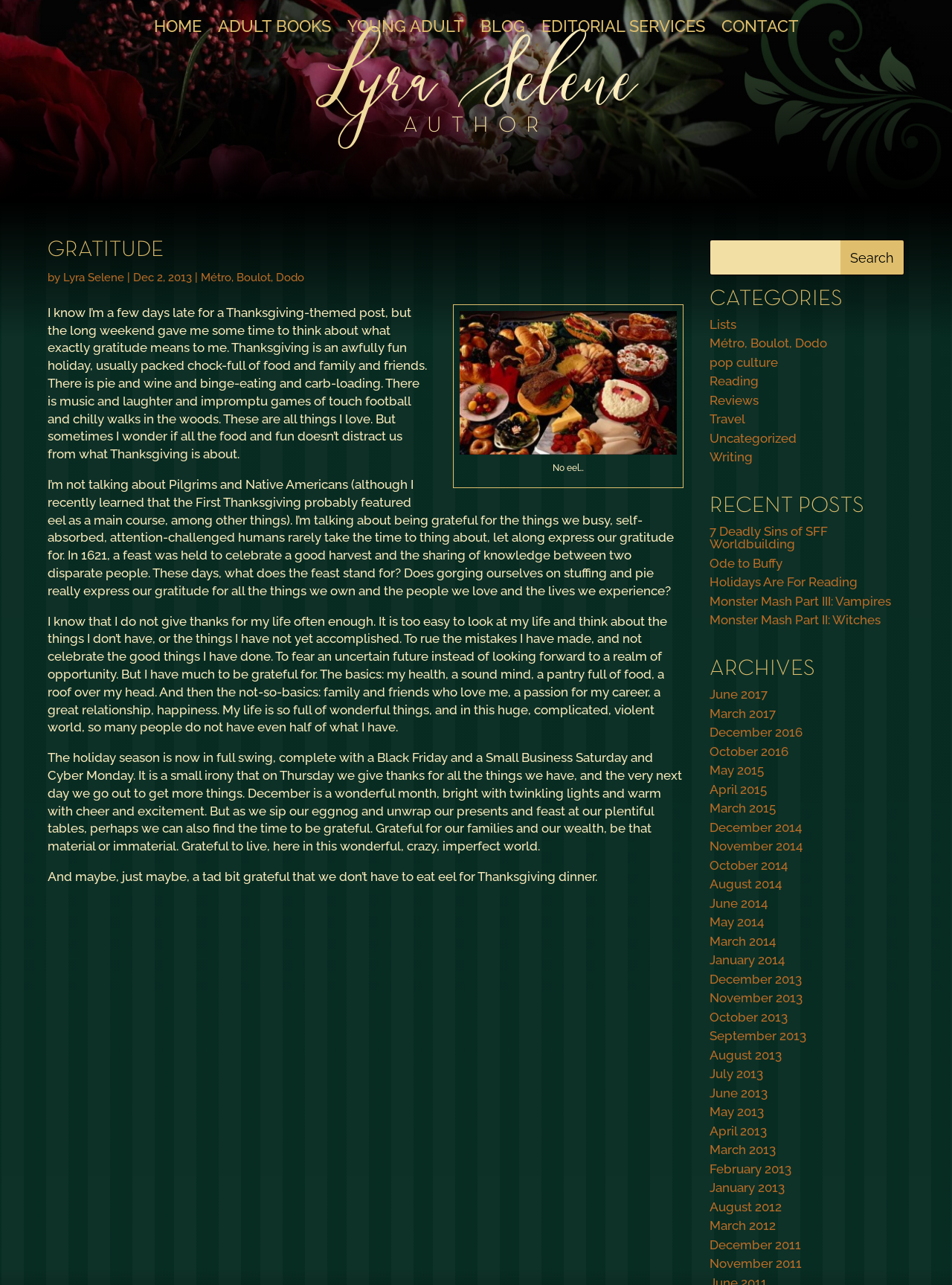Can you specify the bounding box coordinates for the region that should be clicked to fulfill this instruction: "Read the blog post titled 'Gratitude'".

[0.05, 0.237, 0.448, 0.359]